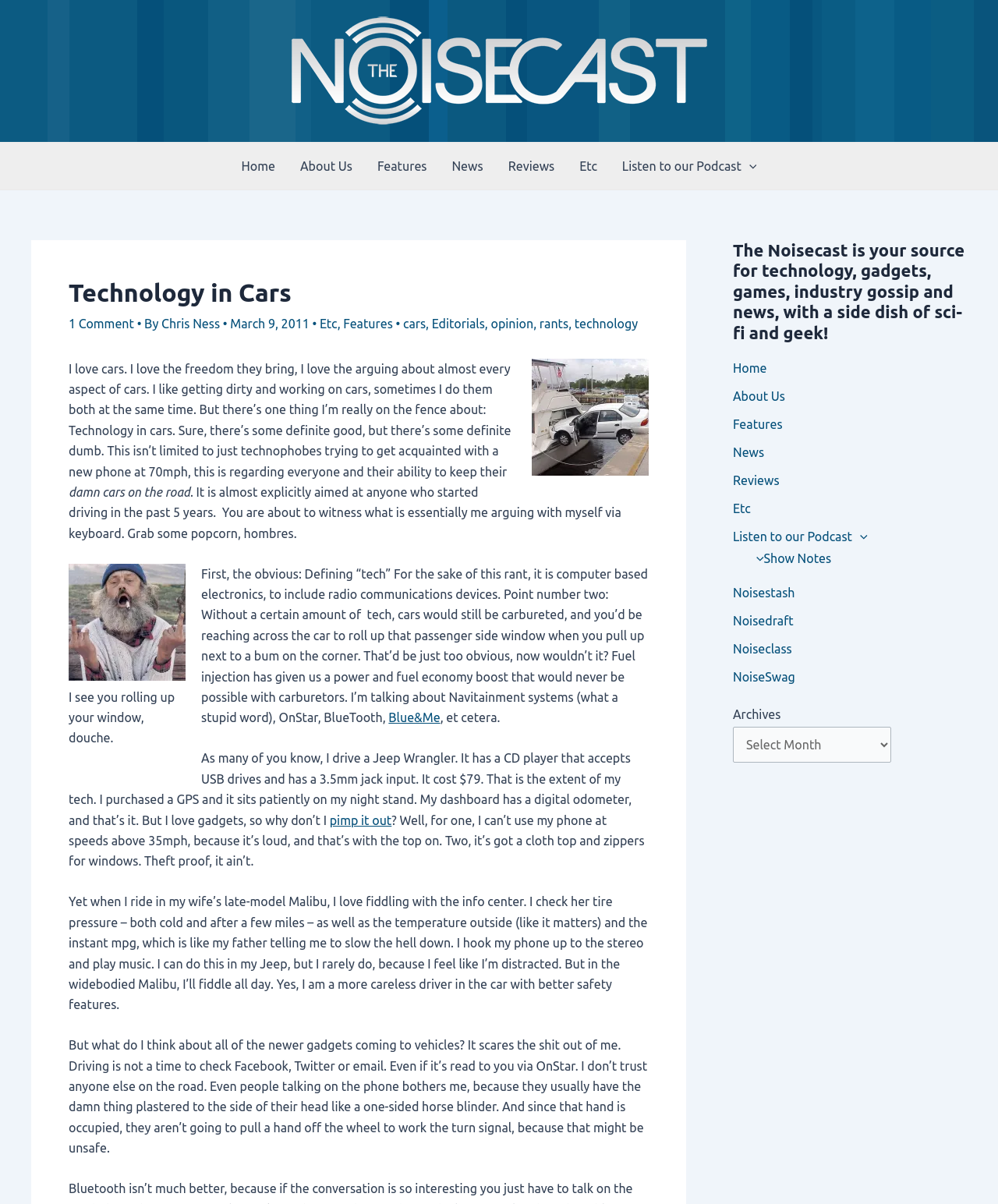Based on the element description "About Us", predict the bounding box coordinates of the UI element.

[0.288, 0.119, 0.366, 0.157]